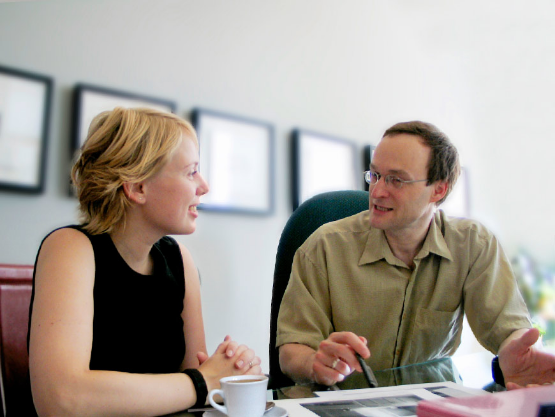Give an elaborate caption for the image.

In this engaging image, two individuals are seen in a professional setting, seated across from each other at a table. The woman on the left, sporting a black top, is leaning forward with a warm smile, fostering a sense of openness in the dialogue. She has a cup of what appears to be coffee in front of her, suggesting a casual yet focused conversation. The man on the right, wearing a light-colored shirt, is gesturing as he speaks, indicating an active exchange of ideas. Behind them, blurred frames on the wall hint at an office environment, enhancing the professional tone of their discussion. This scene reflects a collaborative atmosphere, possibly around topics related to language services and examinations, which aligns with the context of TELC examinations and preparation mentioned in the associated content.